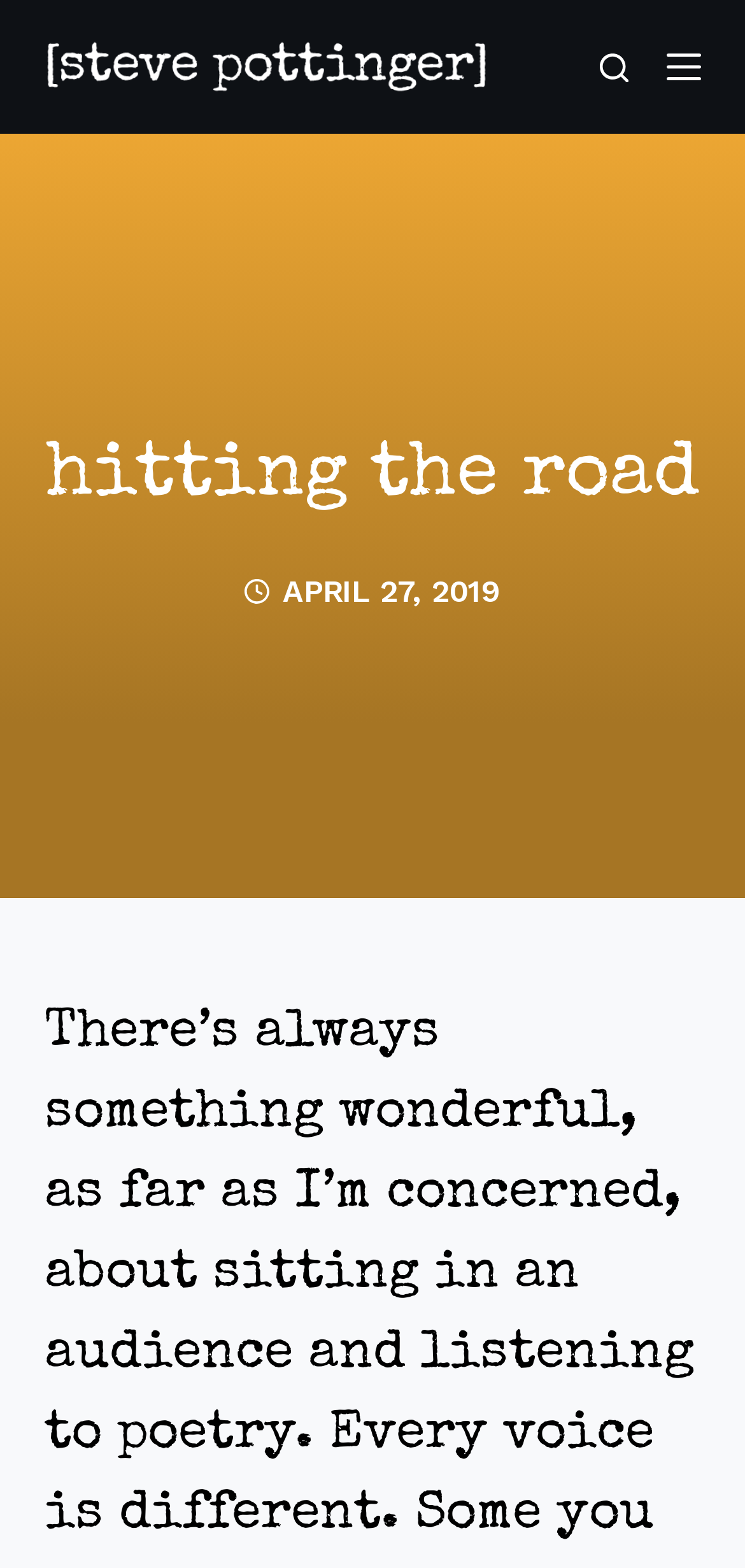Please specify the bounding box coordinates in the format (top-left x, top-left y, bottom-right x, bottom-right y), with all values as floating point numbers between 0 and 1. Identify the bounding box of the UI element described by: Skip to content

[0.0, 0.0, 0.103, 0.024]